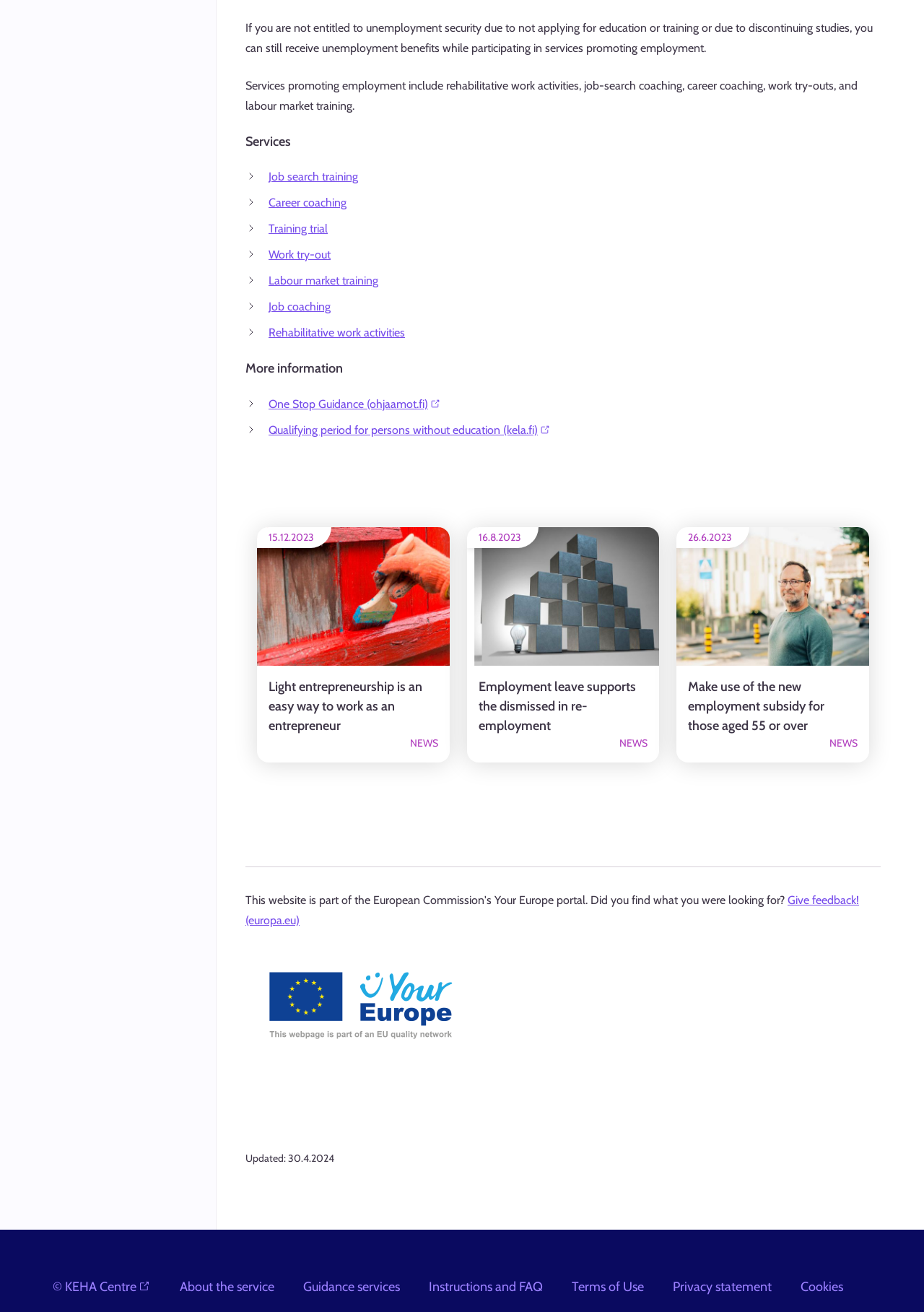Find the UI element described as: "About the service" and predict its bounding box coordinates. Ensure the coordinates are four float numbers between 0 and 1, [left, top, right, bottom].

[0.194, 0.974, 0.296, 0.987]